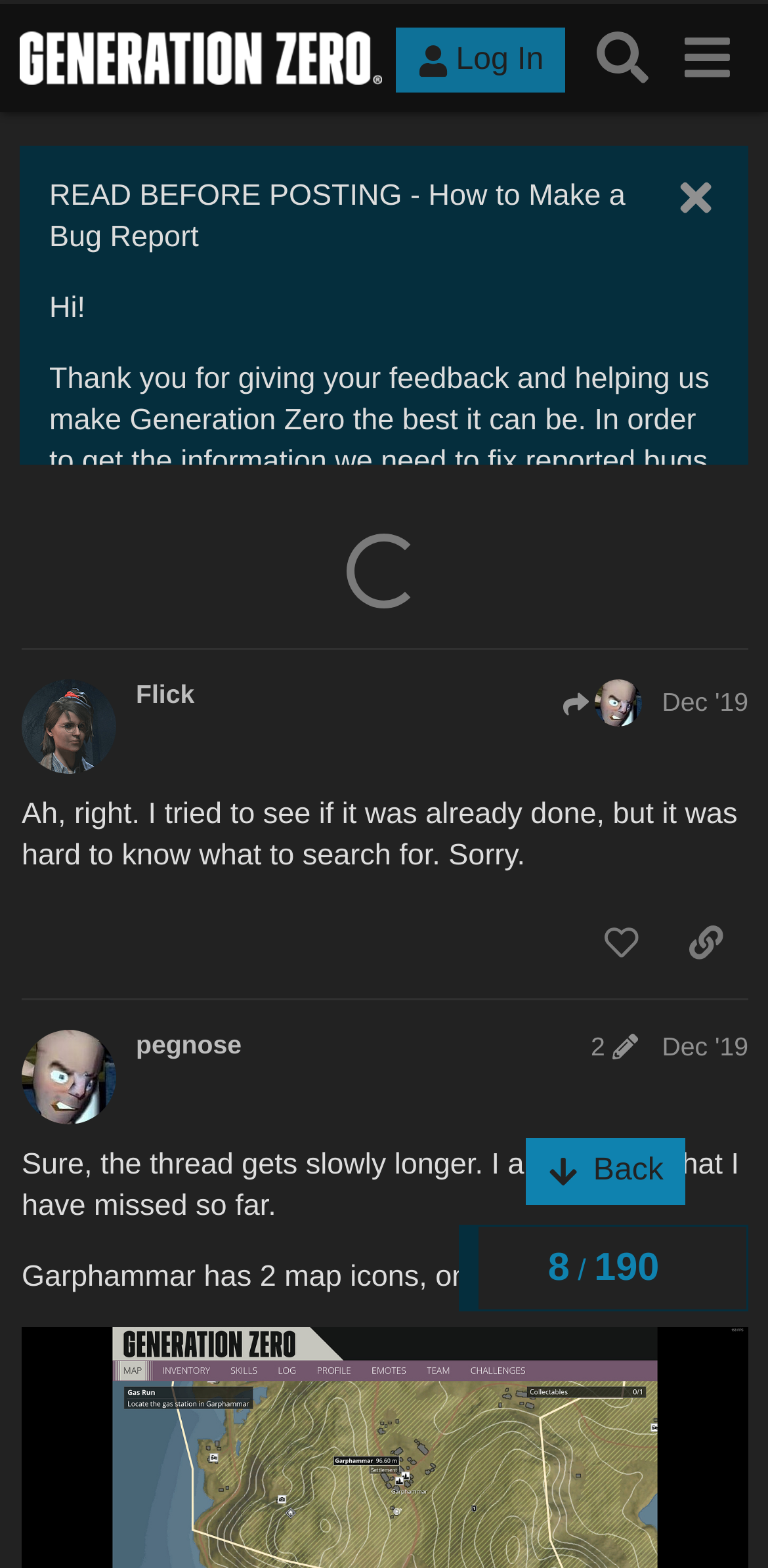Bounding box coordinates must be specified in the format (top-left x, top-left y, bottom-right x, bottom-right y). All values should be floating point numbers between 0 and 1. What are the bounding box coordinates of the UI element described as: Dec '19

[0.862, 0.644, 0.974, 0.663]